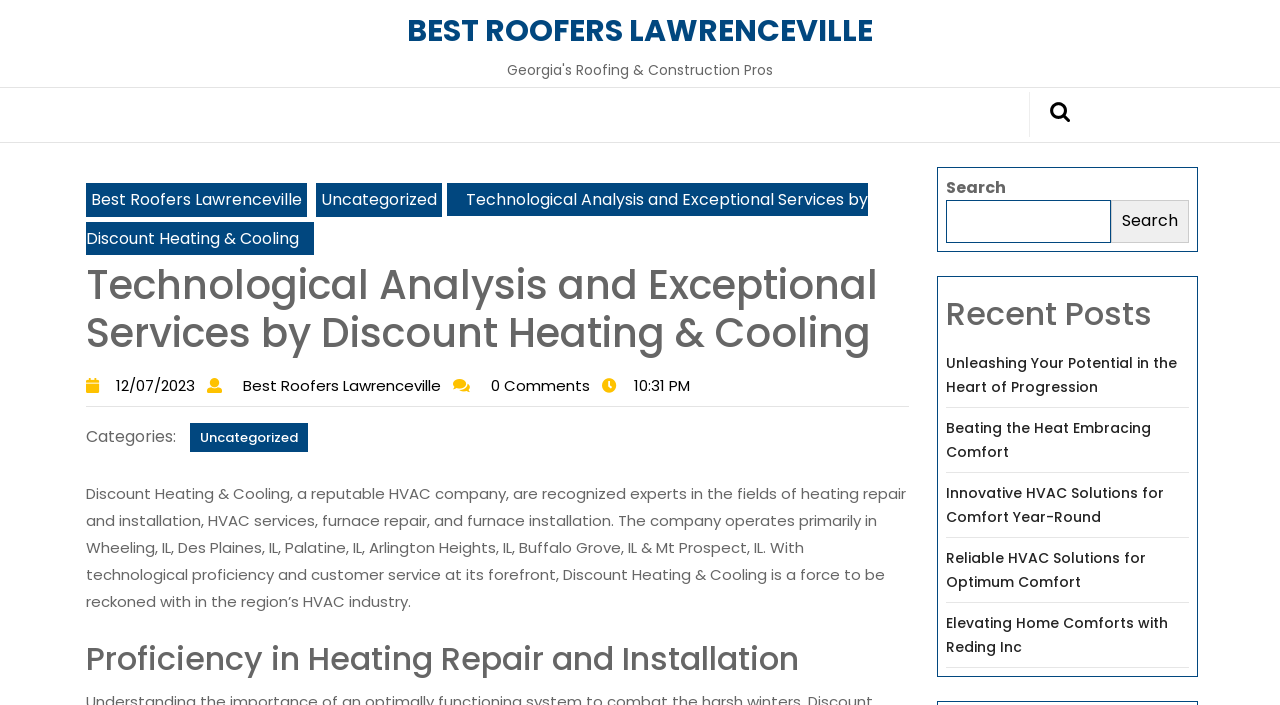Locate the bounding box coordinates of the element's region that should be clicked to carry out the following instruction: "Click on Best Roofers Lawrenceville". The coordinates need to be four float numbers between 0 and 1, i.e., [left, top, right, bottom].

[0.067, 0.26, 0.24, 0.308]